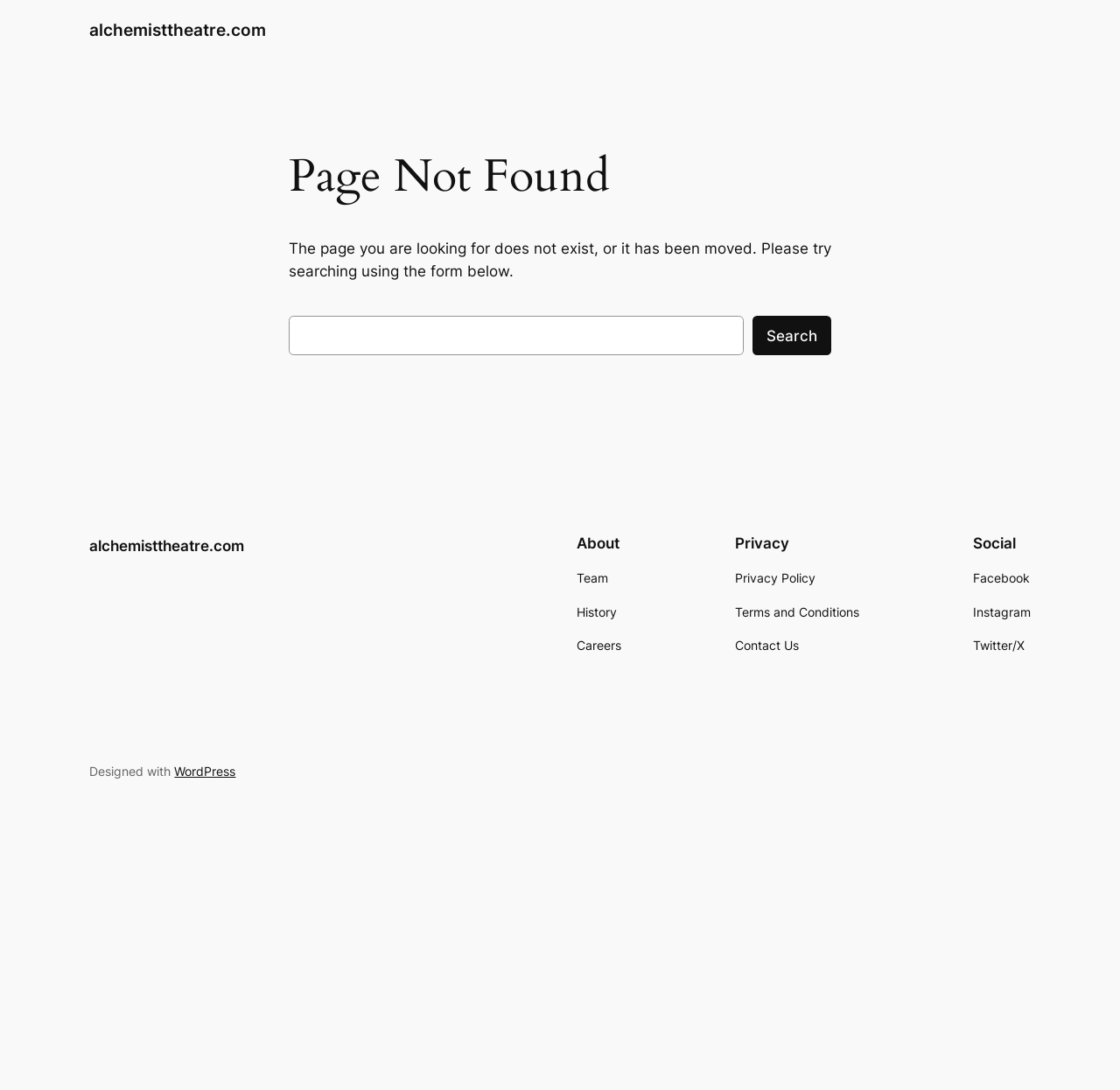Provide the bounding box coordinates of the section that needs to be clicked to accomplish the following instruction: "Go to the homepage."

[0.08, 0.018, 0.238, 0.037]